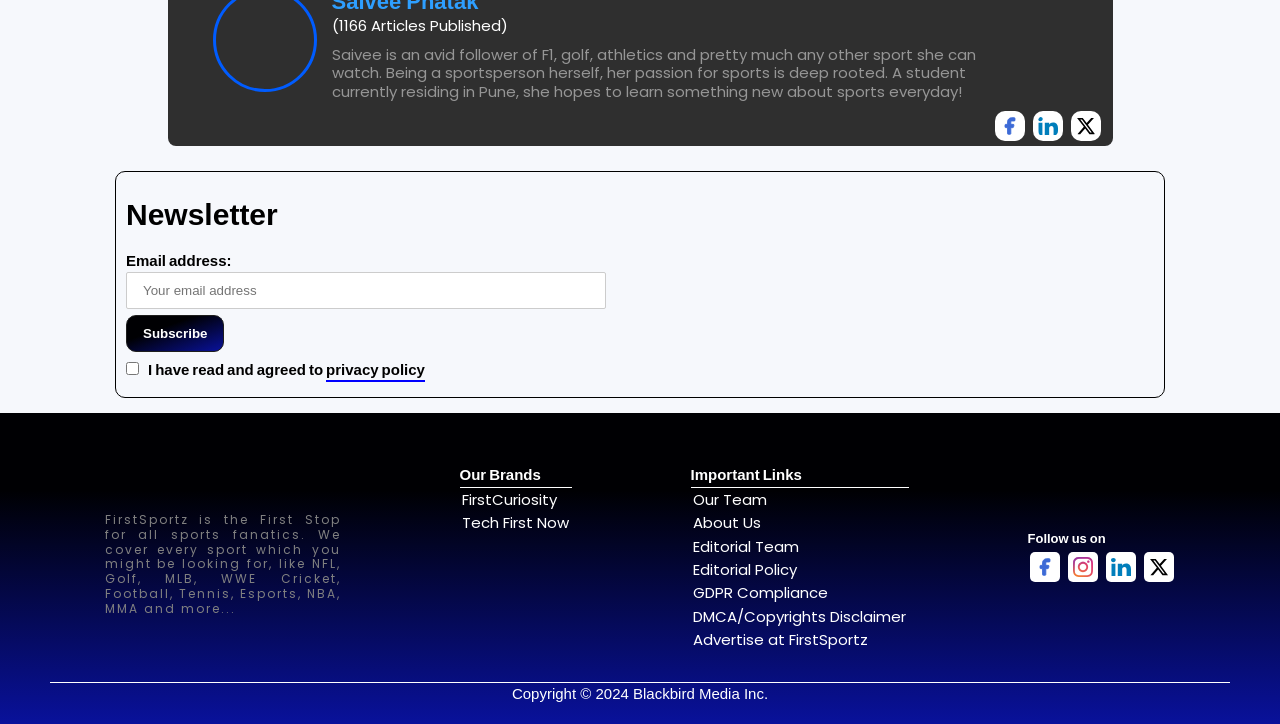What is the author's profession?
Provide a comprehensive and detailed answer to the question.

The author's profession is mentioned in the bio section, which states 'A student currently residing in Pune, she hopes to learn something new about sports everyday!'.